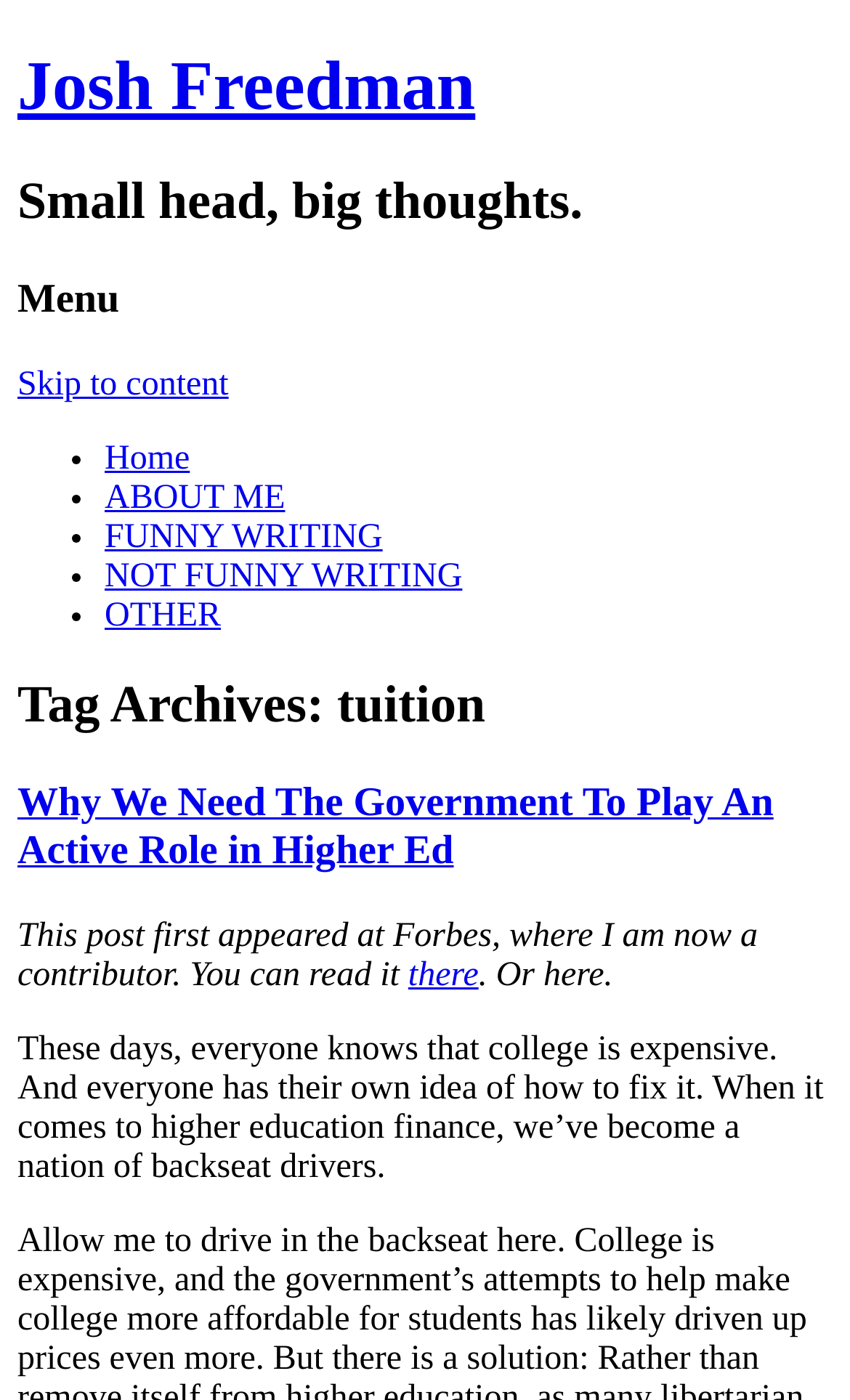Determine the bounding box coordinates of the clickable element to complete this instruction: "view funny writing". Provide the coordinates in the format of four float numbers between 0 and 1, [left, top, right, bottom].

[0.123, 0.37, 0.45, 0.396]